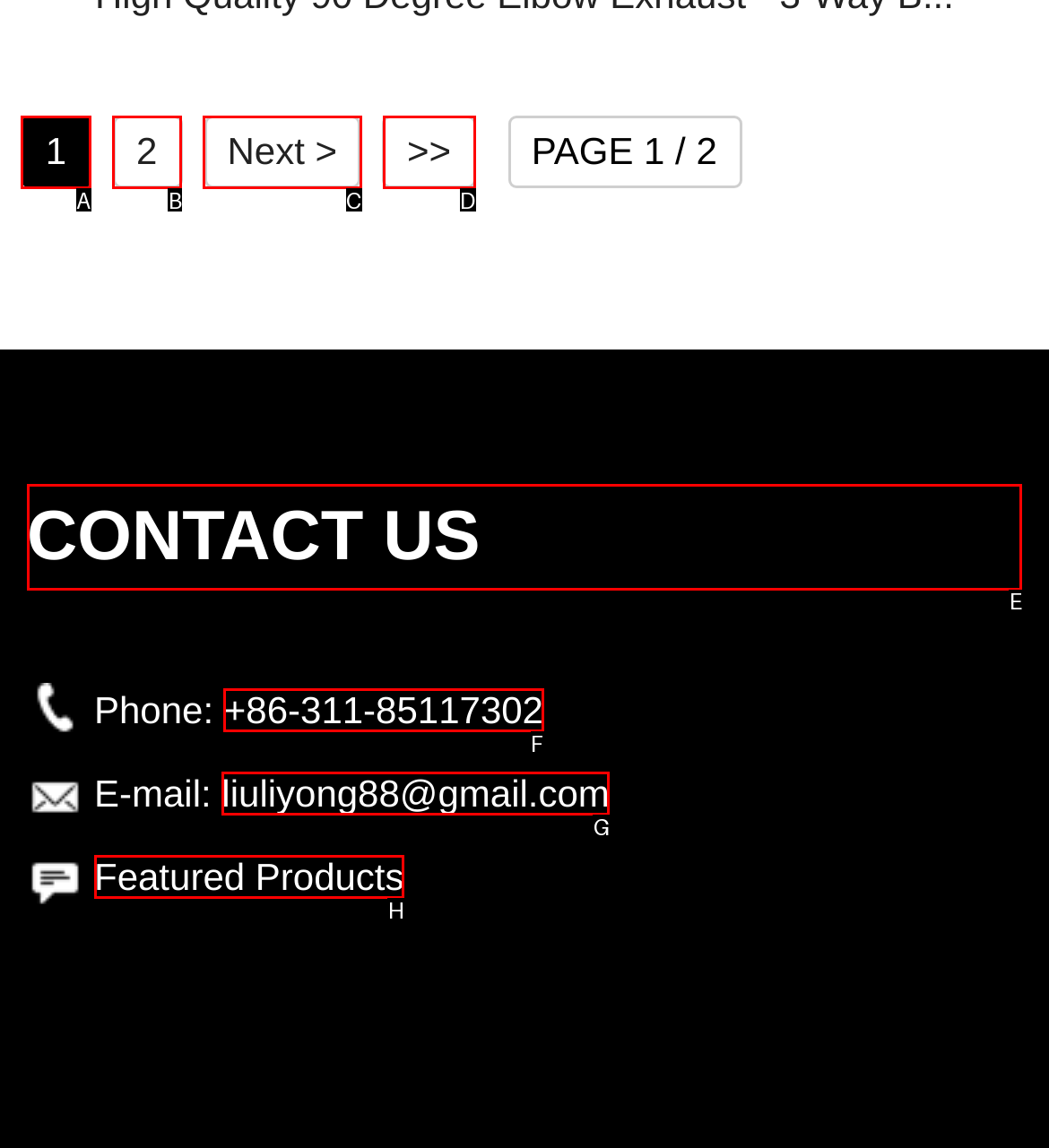Identify the letter of the correct UI element to fulfill the task: view contact us from the given options in the screenshot.

E